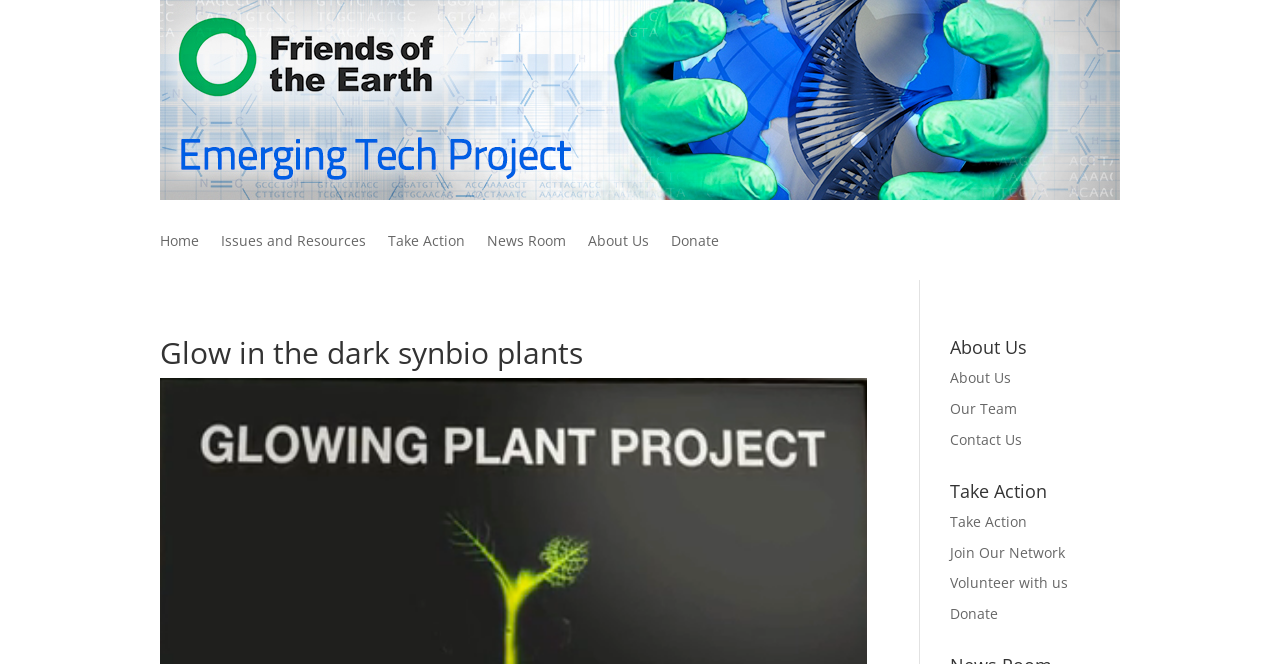Locate the bounding box coordinates of the area you need to click to fulfill this instruction: 'Click the Home link'. The coordinates must be in the form of four float numbers ranging from 0 to 1: [left, top, right, bottom].

[0.125, 0.353, 0.155, 0.386]